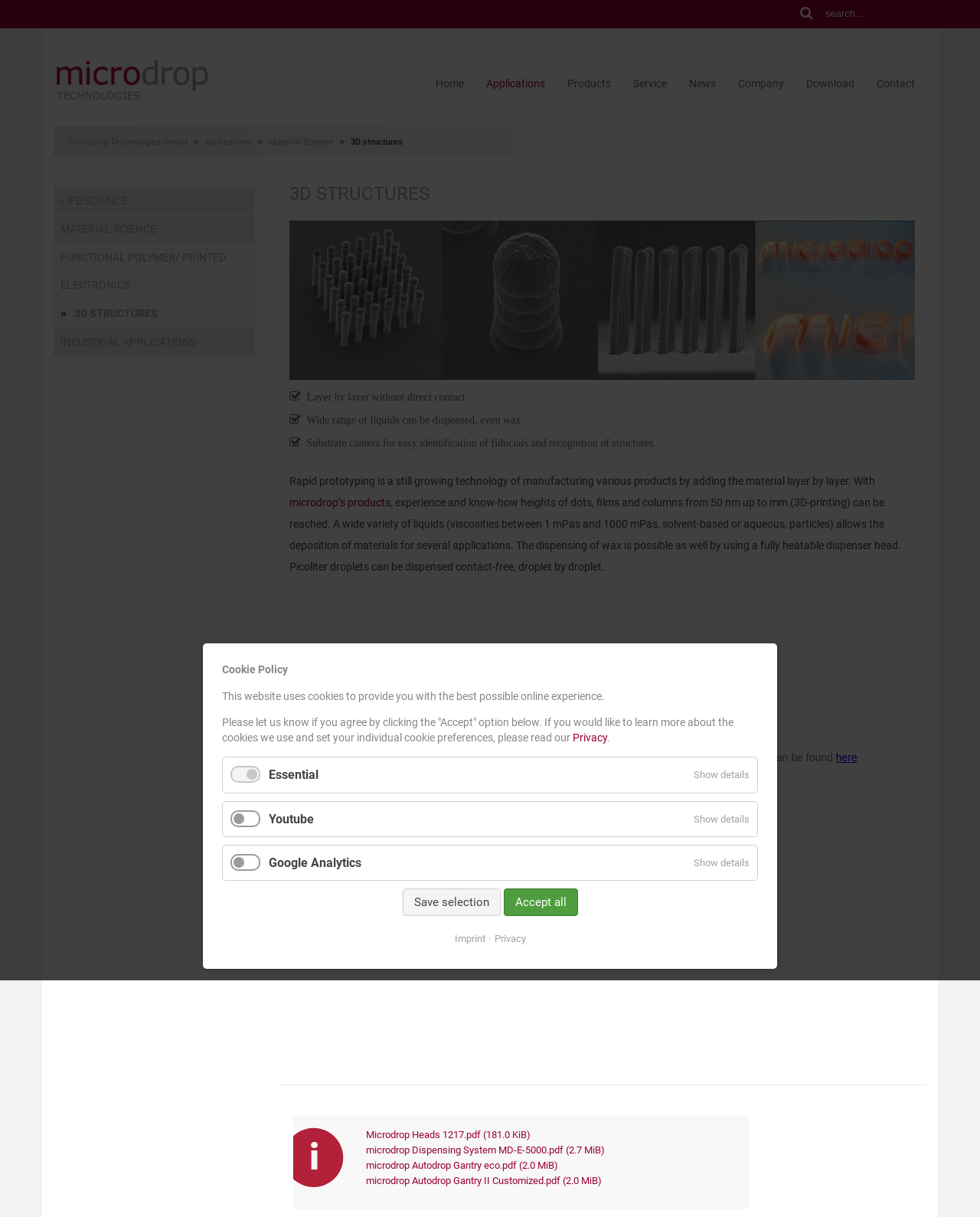What is the minimum height of dots that can be reached?
Please use the visual content to give a single word or phrase answer.

50 nm